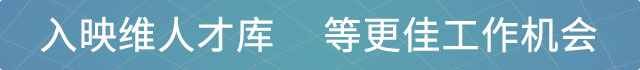Based on the visual content of the image, answer the question thoroughly: What language are the phrases written in?

The caption explicitly states that the phrases on the banner can be interpreted as 'Talent Pool' and 'Better Job Opportunities', and that they are written in Chinese characters.